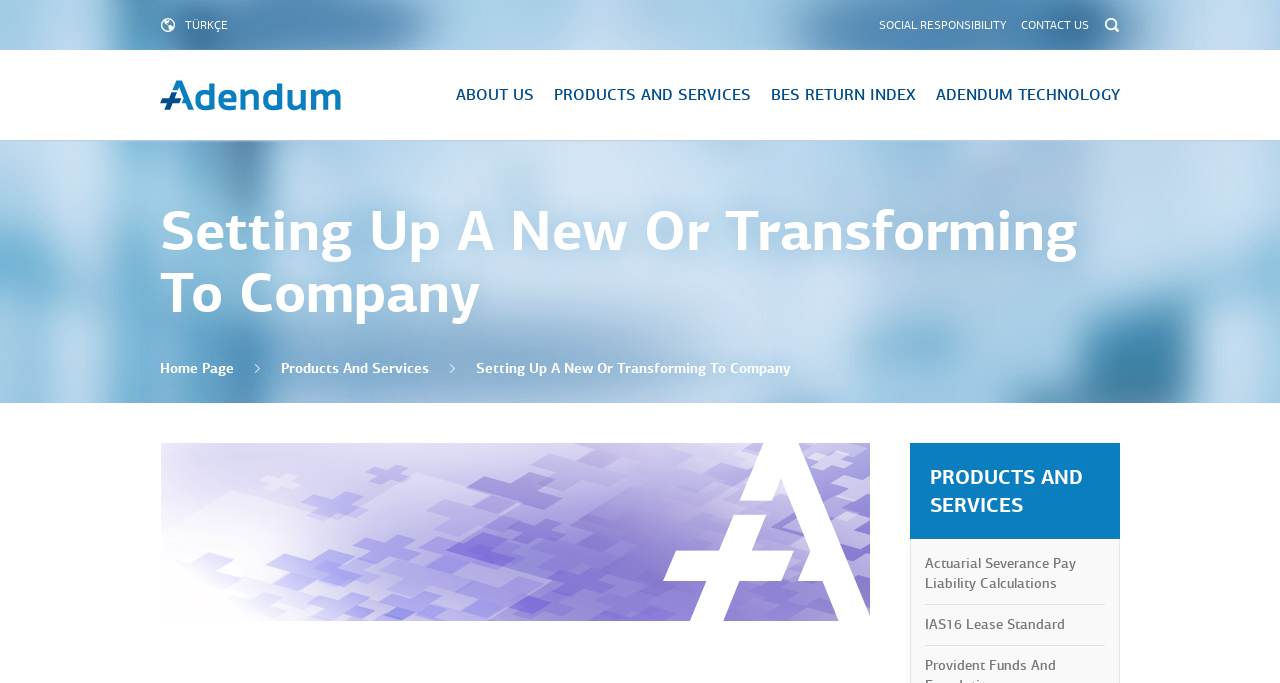Please locate the bounding box coordinates of the element that needs to be clicked to achieve the following instruction: "go to home page". The coordinates should be four float numbers between 0 and 1, i.e., [left, top, right, bottom].

[0.125, 0.524, 0.204, 0.554]